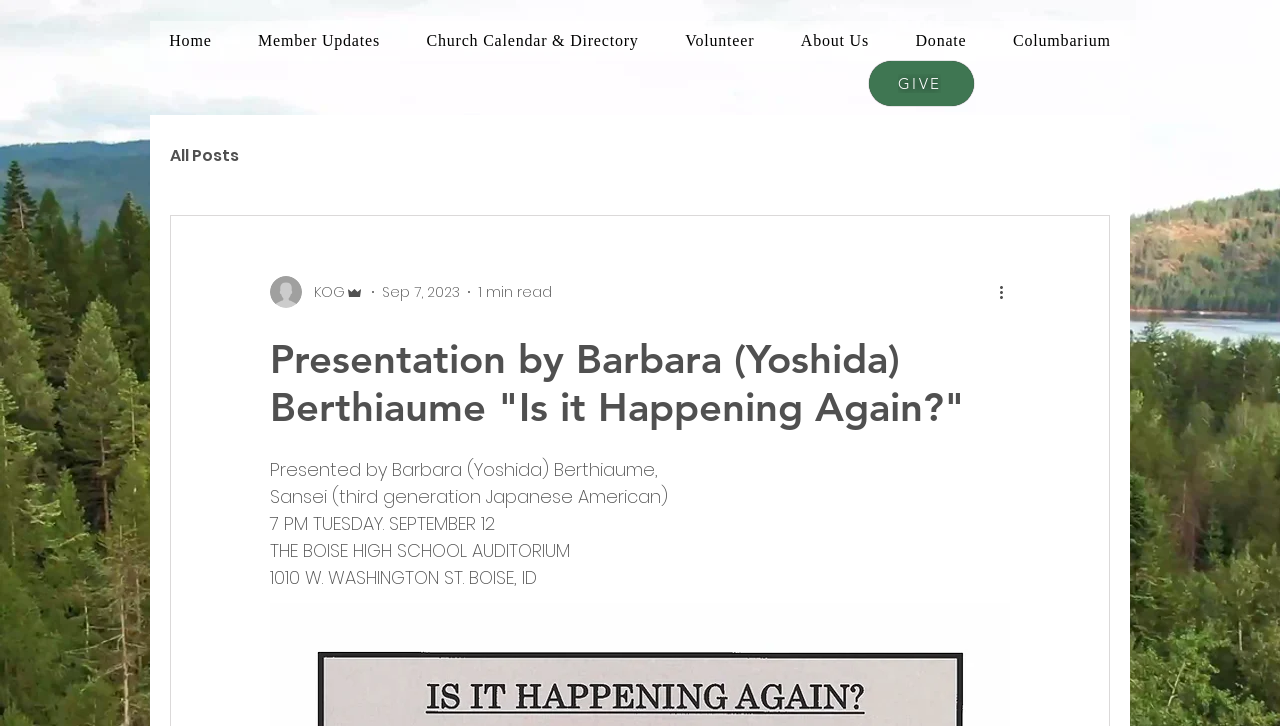Give a one-word or short-phrase answer to the following question: 
What is the time of the event?

7 PM